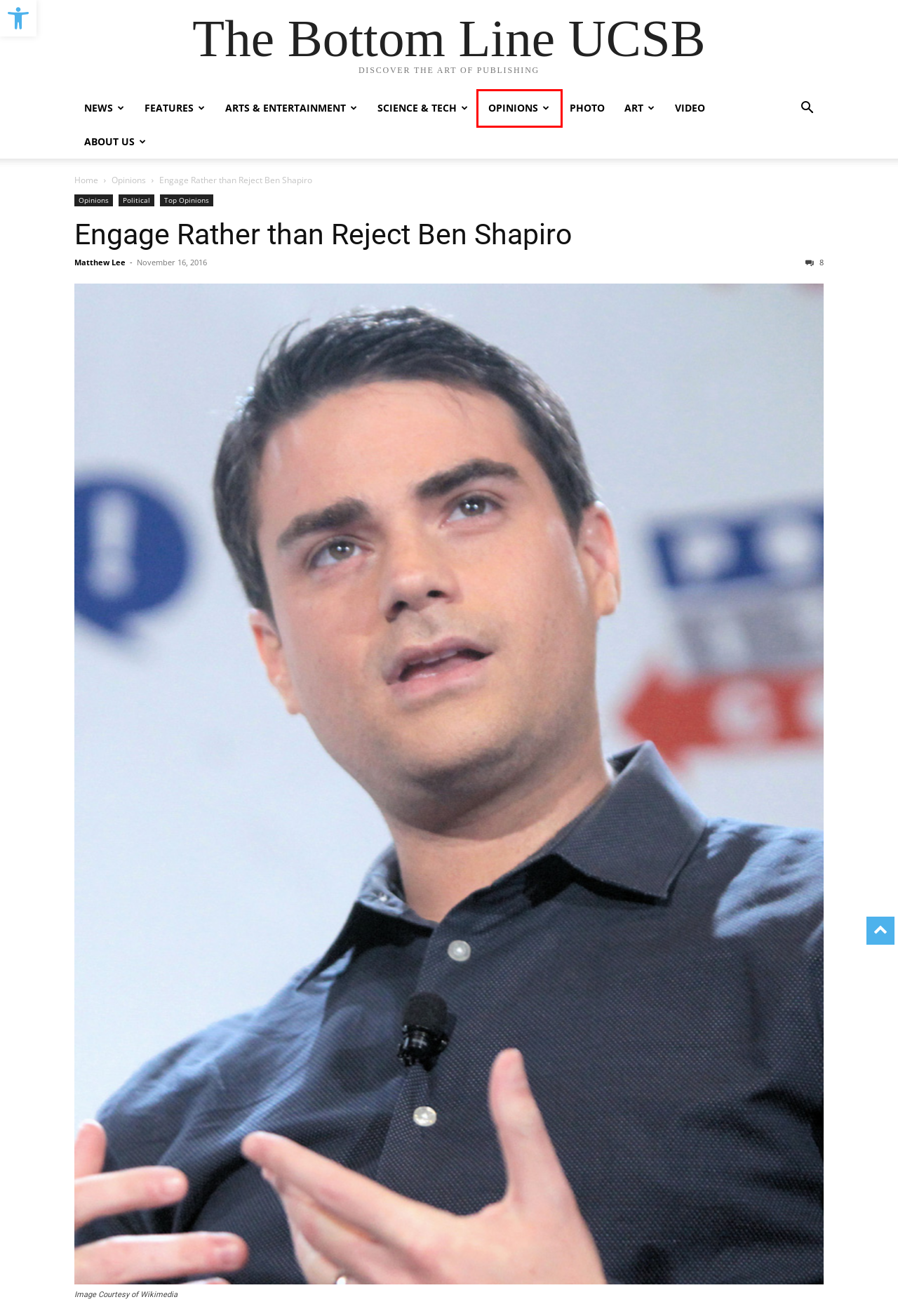You are looking at a screenshot of a webpage with a red bounding box around an element. Determine the best matching webpage description for the new webpage resulting from clicking the element in the red bounding box. Here are the descriptions:
A. Matthew Lee - The Bottom Line UCSB
B. Opinions - The Bottom Line UCSB
C. Photo - The Bottom Line UCSB
D. Video | The Bottom Line UCSB
E. Top Opinions - The Bottom Line UCSB
F. The Bottom Line
G. Features - The Bottom Line UCSB
H. News - The Bottom Line UCSB

B